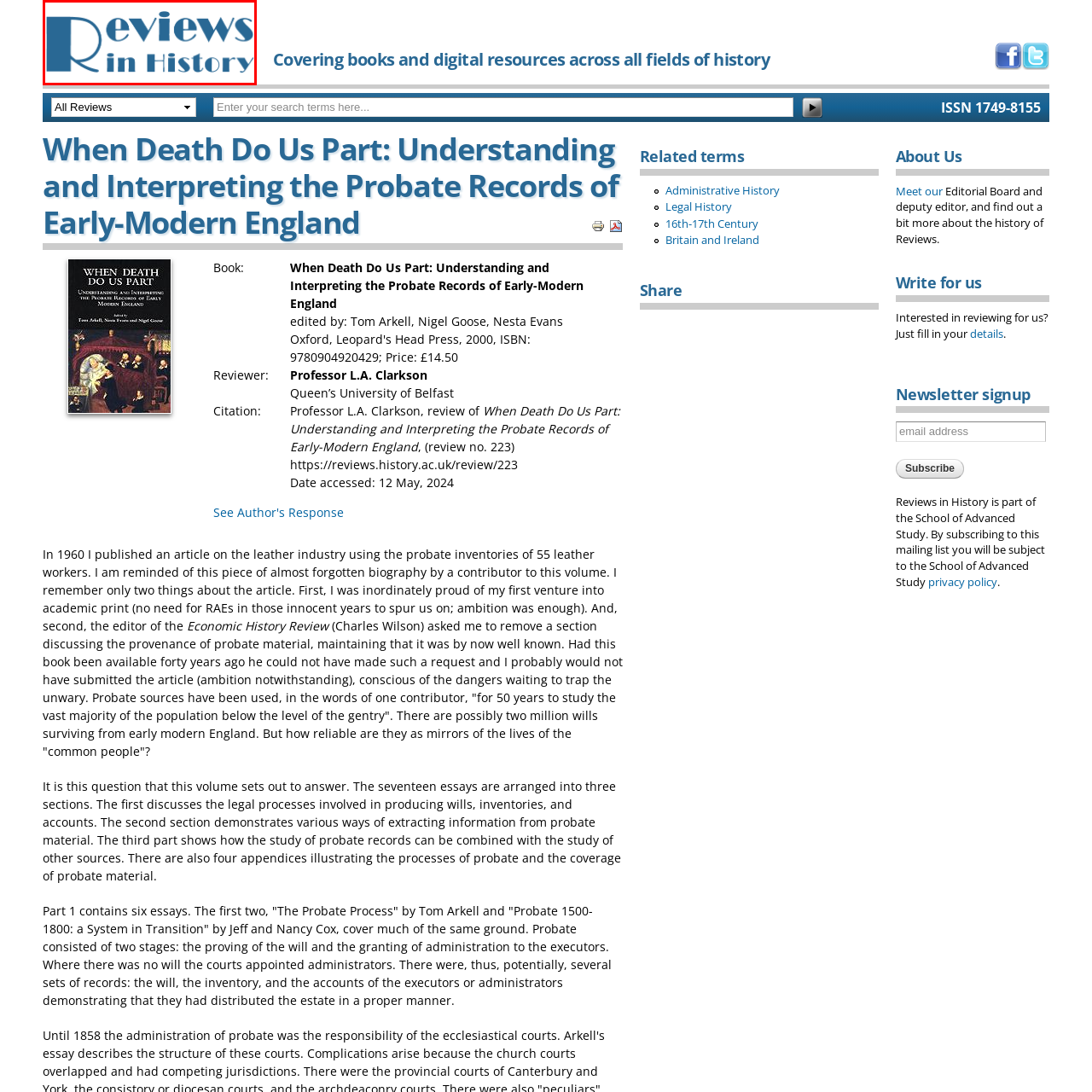Give a detailed description of the image area outlined by the red box.

The image displays the logo of "Reviews in History," featuring the name prominently in a stylized font. The text is presented in varying shades of blue, with "Reviews" in a bolder typeface, emphasizing the publication's focus on discussing and critiquing historical literature. Positioned above the words "in History," this design encapsulates the essence of the journal, which aims to cover diverse topics within the field of history and provides insightful reviews of books and digital resources across multiple historical domains. This logo serves as the visual identity for the journal, symbolizing its commitment to fostering scholarly dialogue in historical studies.